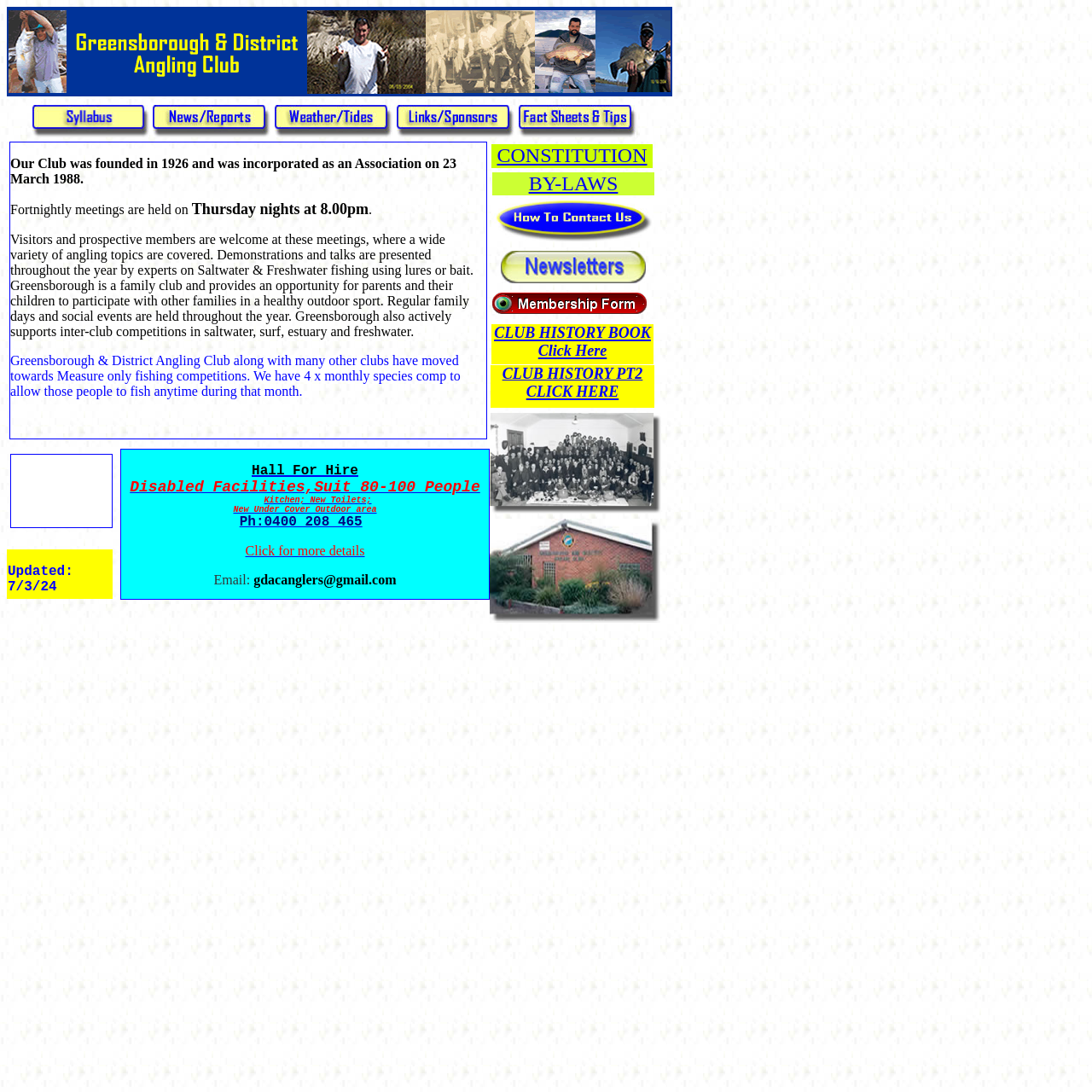Write an exhaustive caption that covers the webpage's main aspects.

The webpage is about the Greensborough & District Angling Club, a family-oriented club founded in 1926. At the top of the page, there is a small image, likely the club's logo. Below the logo, there is a brief introduction to the club, stating its founding year and incorporation date.

The main content of the page is divided into sections, with the first section describing the club's meetings, which are held every two weeks on Thursday nights at 8:00 pm. Visitors and prospective members are welcome to attend these meetings, where various angling topics are discussed. The section also mentions that the club provides opportunities for families to participate in outdoor activities together.

The next section explains that the club supports inter-club competitions in saltwater, surf, estuary, and freshwater fishing. It also mentions that the club has moved towards measure-only fishing competitions, with four monthly species competitions.

On the left side of the page, there are several links, each accompanied by a small image. These links appear to be related to the club's activities, such as hall rentals and facilities. There are also links to the club's history book, constitution, and by-laws.

At the bottom of the page, there is contact information, including a phone number and email address. There is also a link to click for more details about the club. The page ends with a note about the last update, which was on March 7, 2024.

Throughout the page, there are several images, including the club's logo, images accompanying the links, and two larger images at the bottom of the page. The overall layout of the page is simple and easy to navigate, with clear headings and concise text.